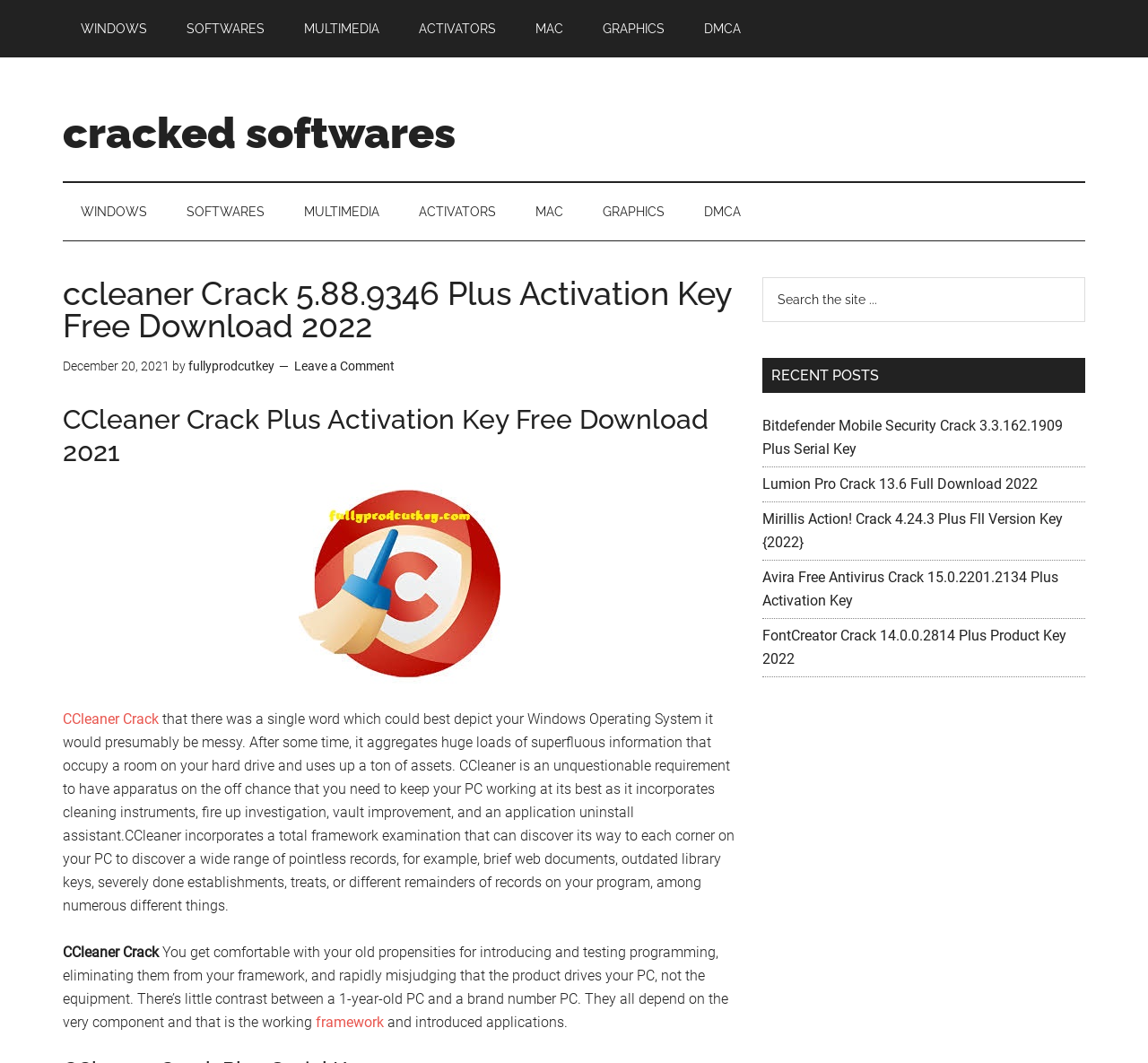Show the bounding box coordinates for the element that needs to be clicked to execute the following instruction: "Search the site". Provide the coordinates in the form of four float numbers between 0 and 1, i.e., [left, top, right, bottom].

[0.664, 0.261, 0.945, 0.303]